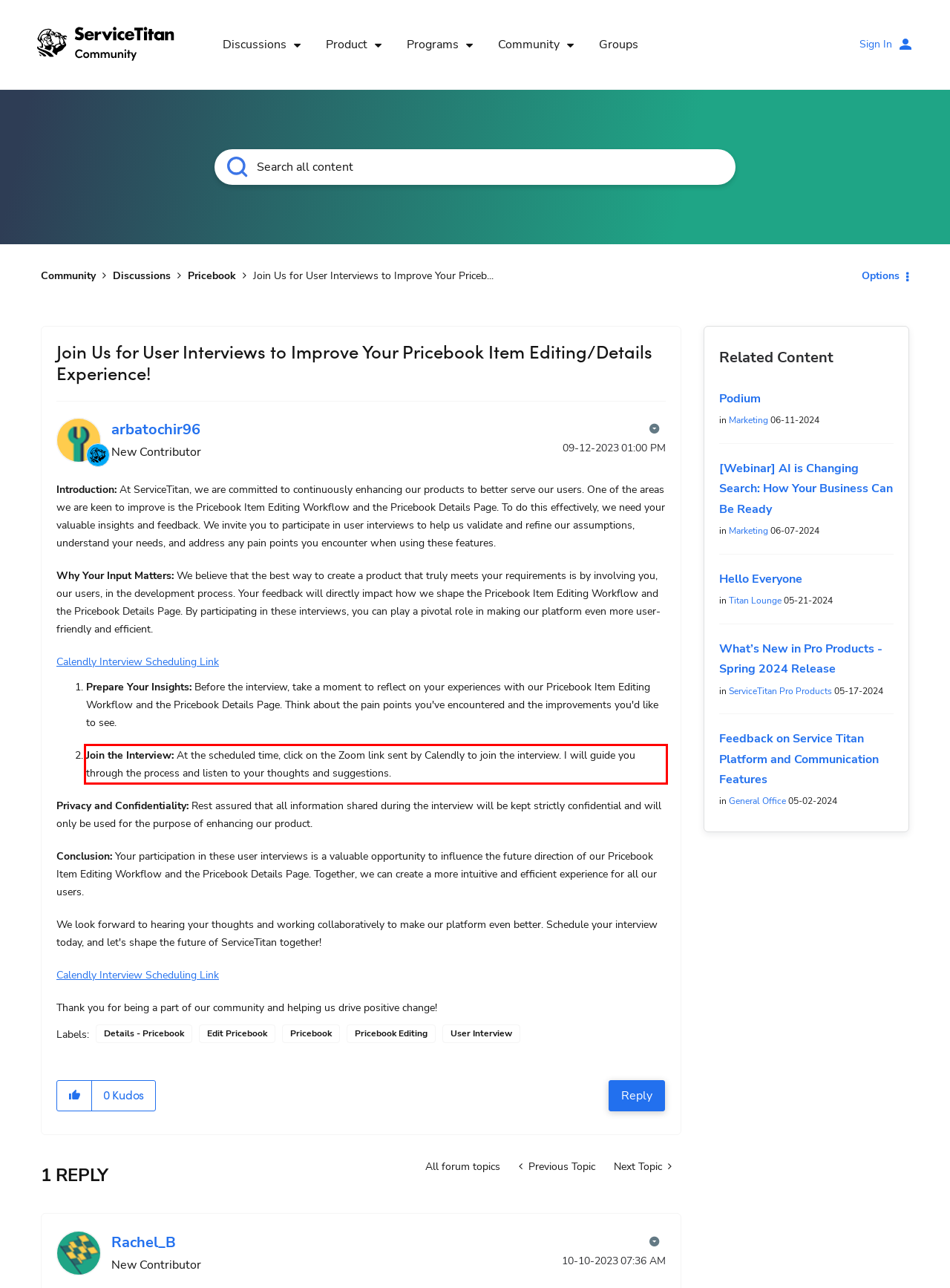Please examine the screenshot of the webpage and read the text present within the red rectangle bounding box.

Join the Interview: At the scheduled time, click on the Zoom link sent by Calendly to join the interview. I will guide you through the process and listen to your thoughts and suggestions.